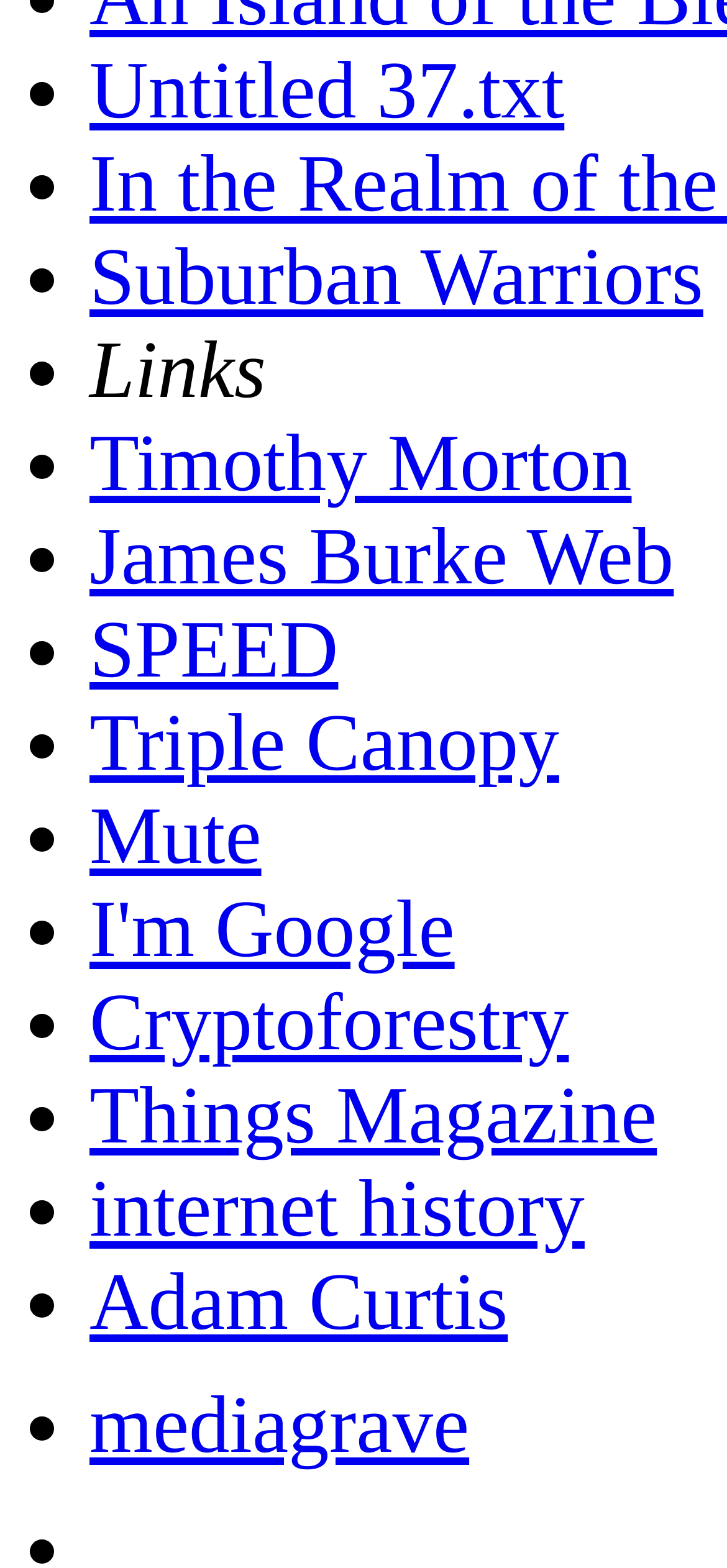Provide a one-word or short-phrase answer to the question:
Are the links organized in a list?

Yes